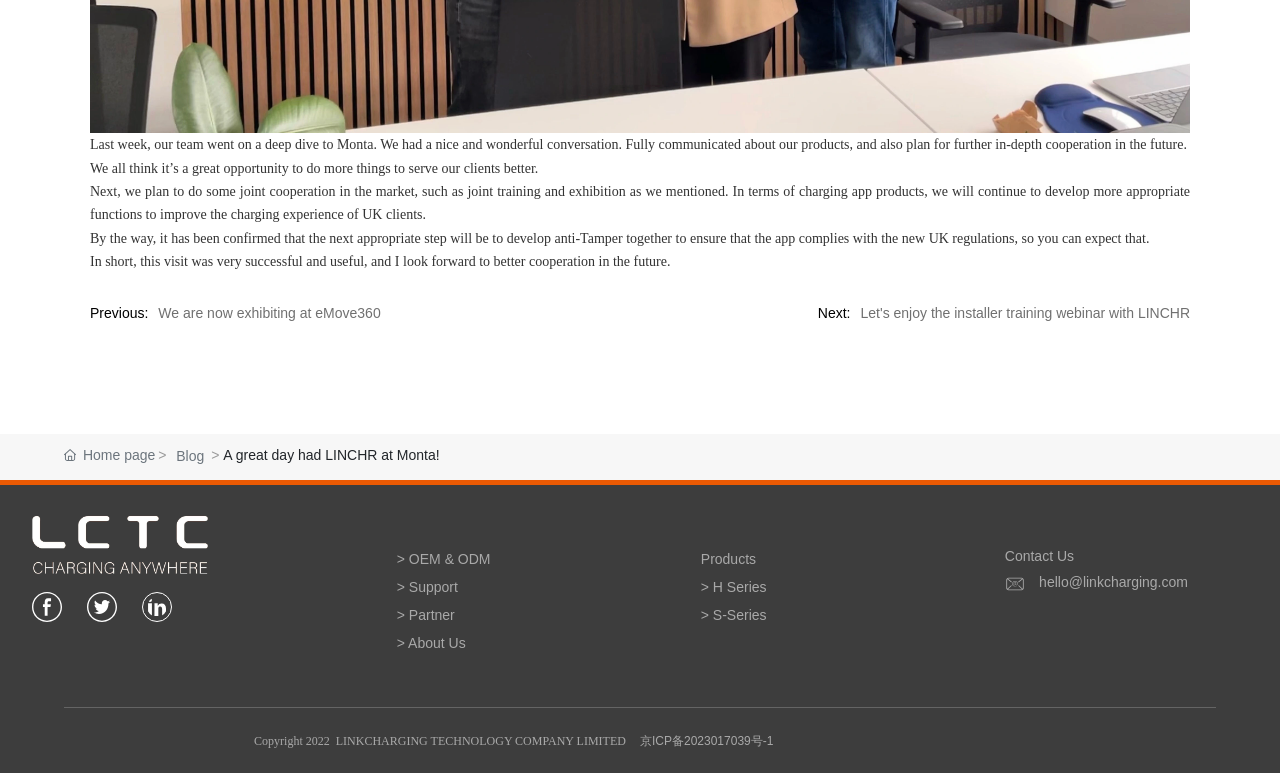Specify the bounding box coordinates of the area to click in order to execute this command: 'Contact us via email'. The coordinates should consist of four float numbers ranging from 0 to 1, and should be formatted as [left, top, right, bottom].

[0.812, 0.743, 0.928, 0.764]